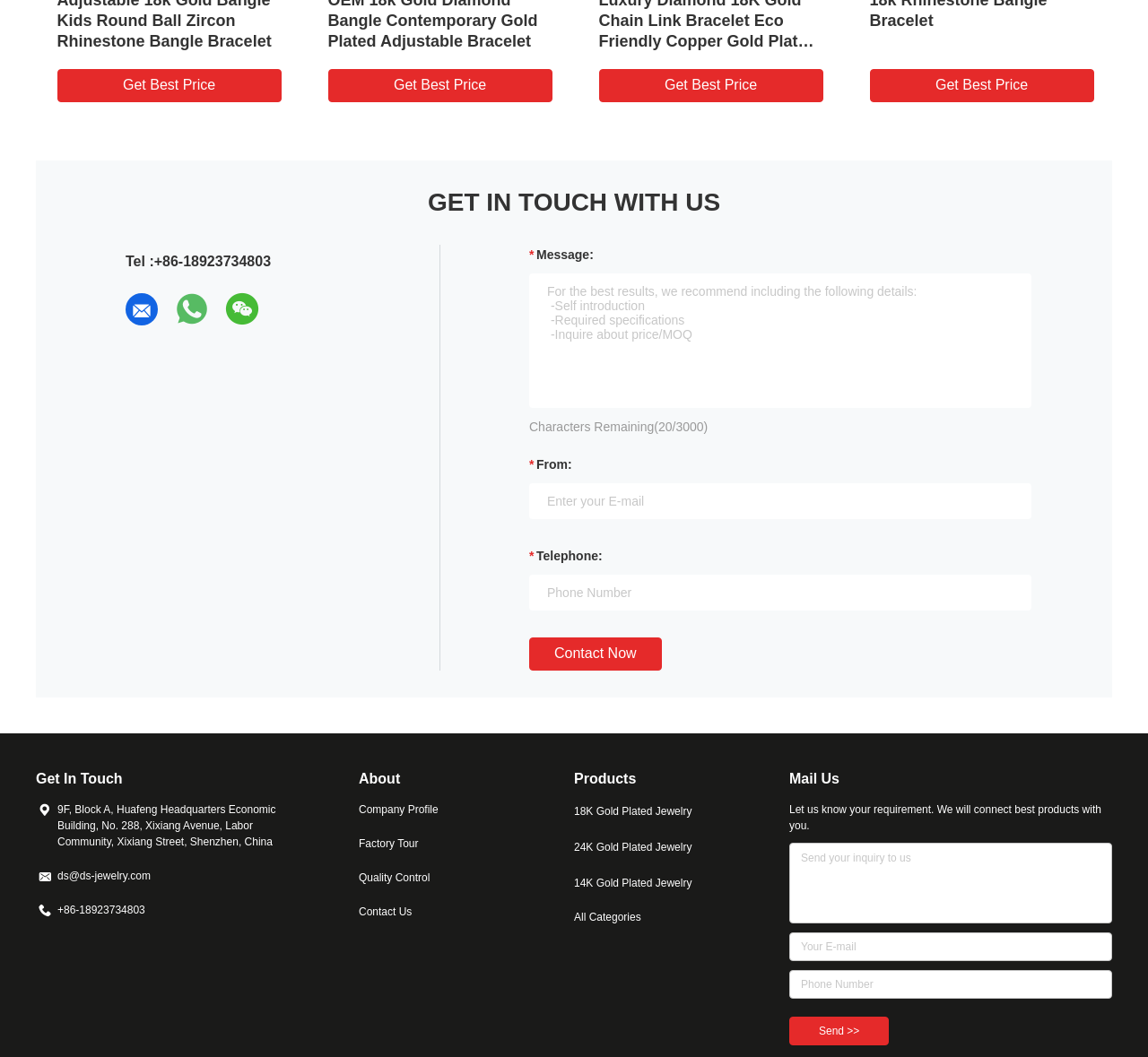Identify the coordinates of the bounding box for the element described below: "24K Gold Plated Jewelry". Return the coordinates as four float numbers between 0 and 1: [left, top, right, bottom].

[0.5, 0.792, 0.625, 0.809]